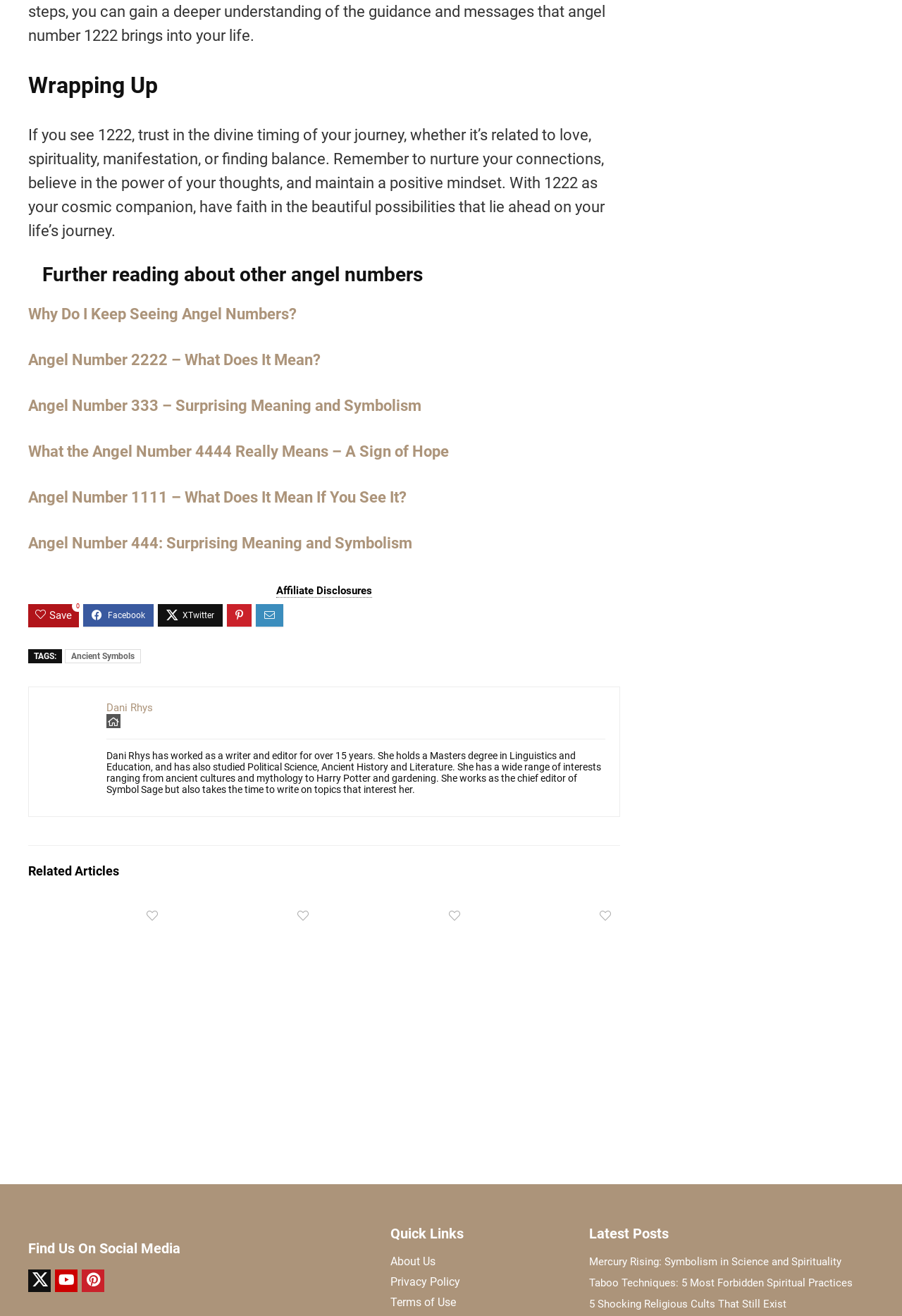What is the meaning of angel number 1222?
Please answer using one word or phrase, based on the screenshot.

Divine timing and positivity